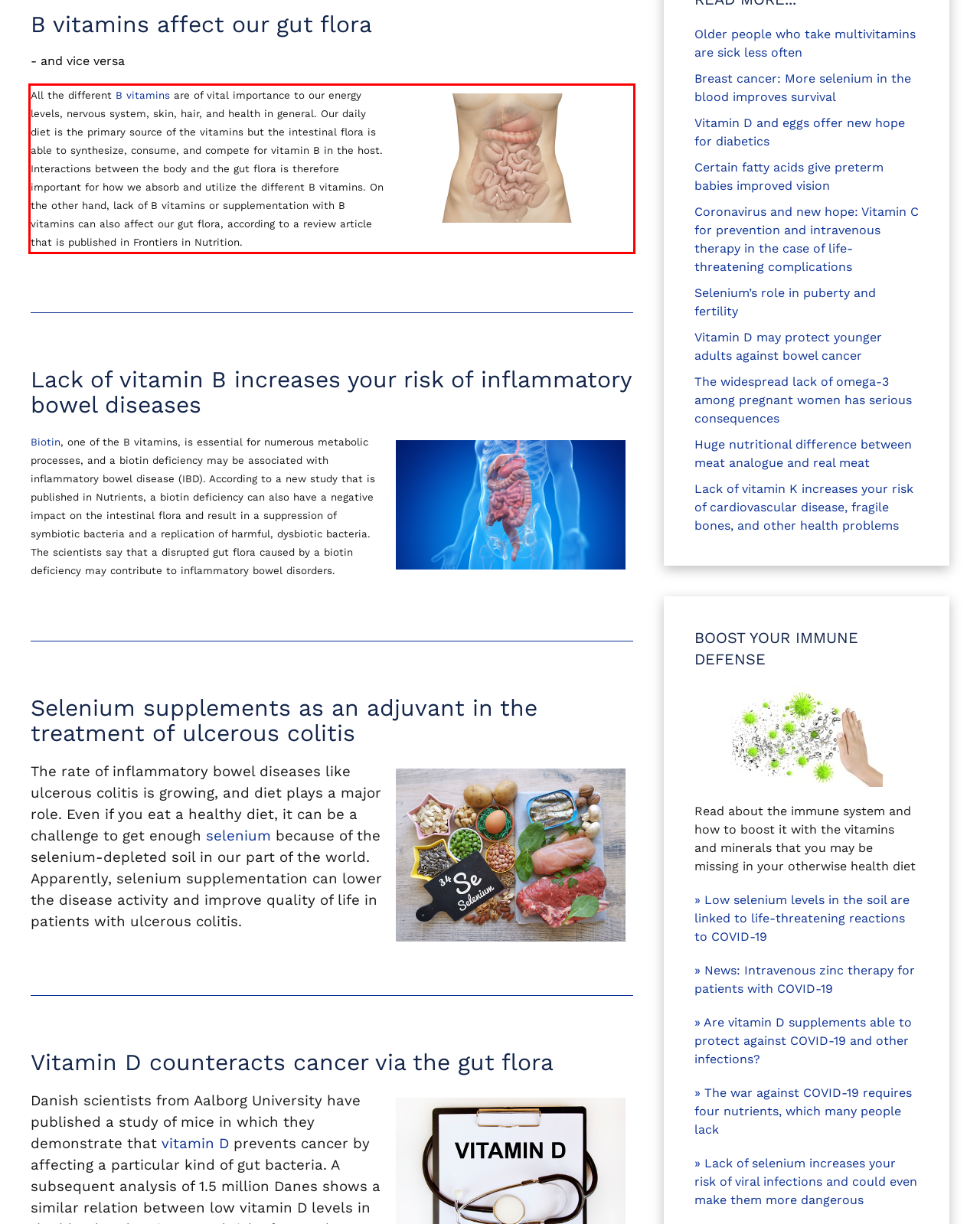Review the webpage screenshot provided, and perform OCR to extract the text from the red bounding box.

All the different B vitamins are of vital importance to our energy levels, nervous system, skin, hair, and health in general. Our daily diet is the primary source of the vitamins but the intestinal flora is able to synthesize, consume, and compete for vitamin B in the host. Interactions between the body and the gut flora is therefore important for how we absorb and utilize the different B vitamins. On the other hand, lack of B vitamins or supplementation with B vitamins can also affect our gut flora, according to a review article that is published in Frontiers in Nutrition.